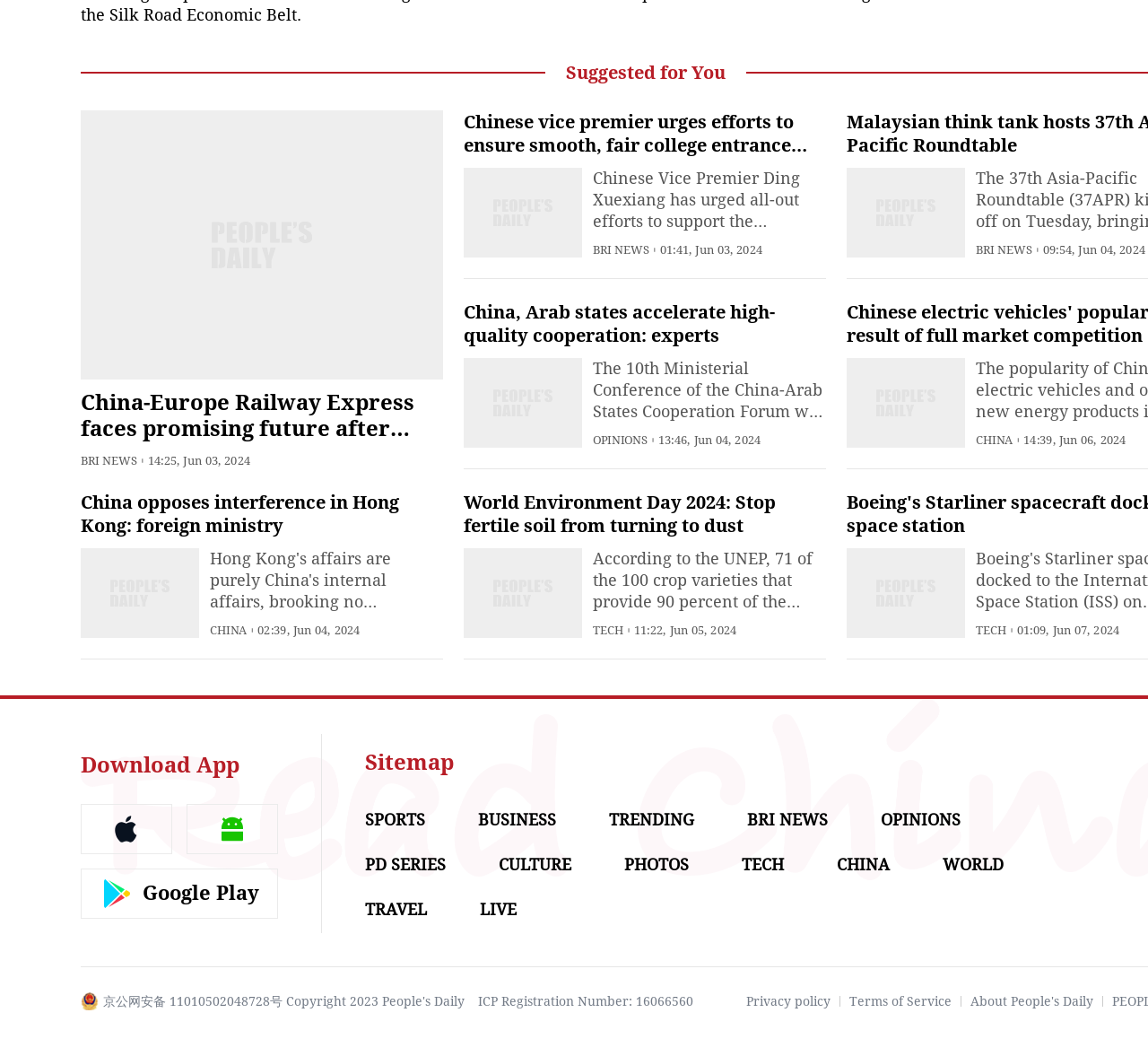Please give the bounding box coordinates of the area that should be clicked to fulfill the following instruction: "Click on the 'HOME' link". The coordinates should be in the format of four float numbers from 0 to 1, i.e., [left, top, right, bottom].

None